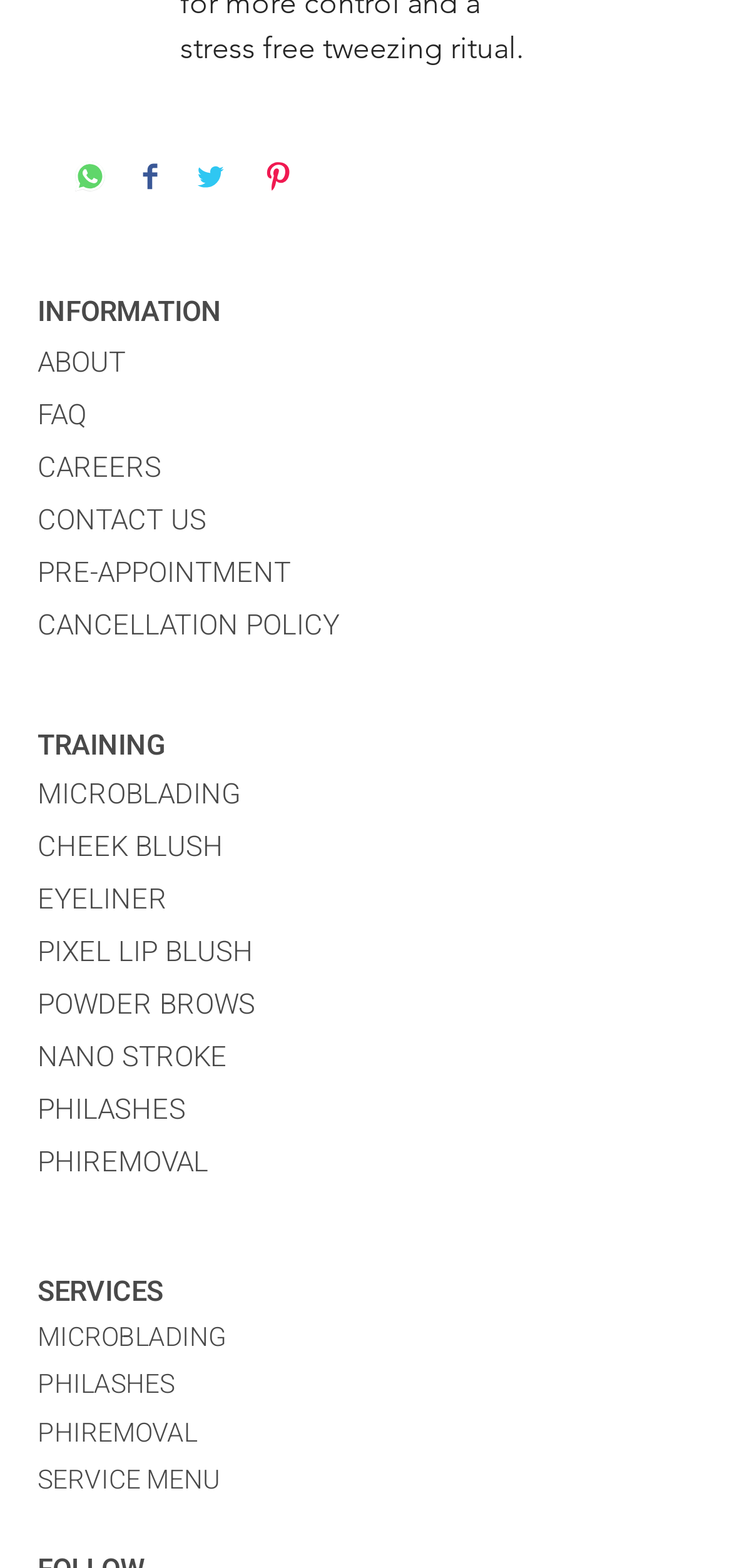Provide the bounding box coordinates of the section that needs to be clicked to accomplish the following instruction: "View SERVICE MENU."

[0.051, 0.932, 0.3, 0.954]